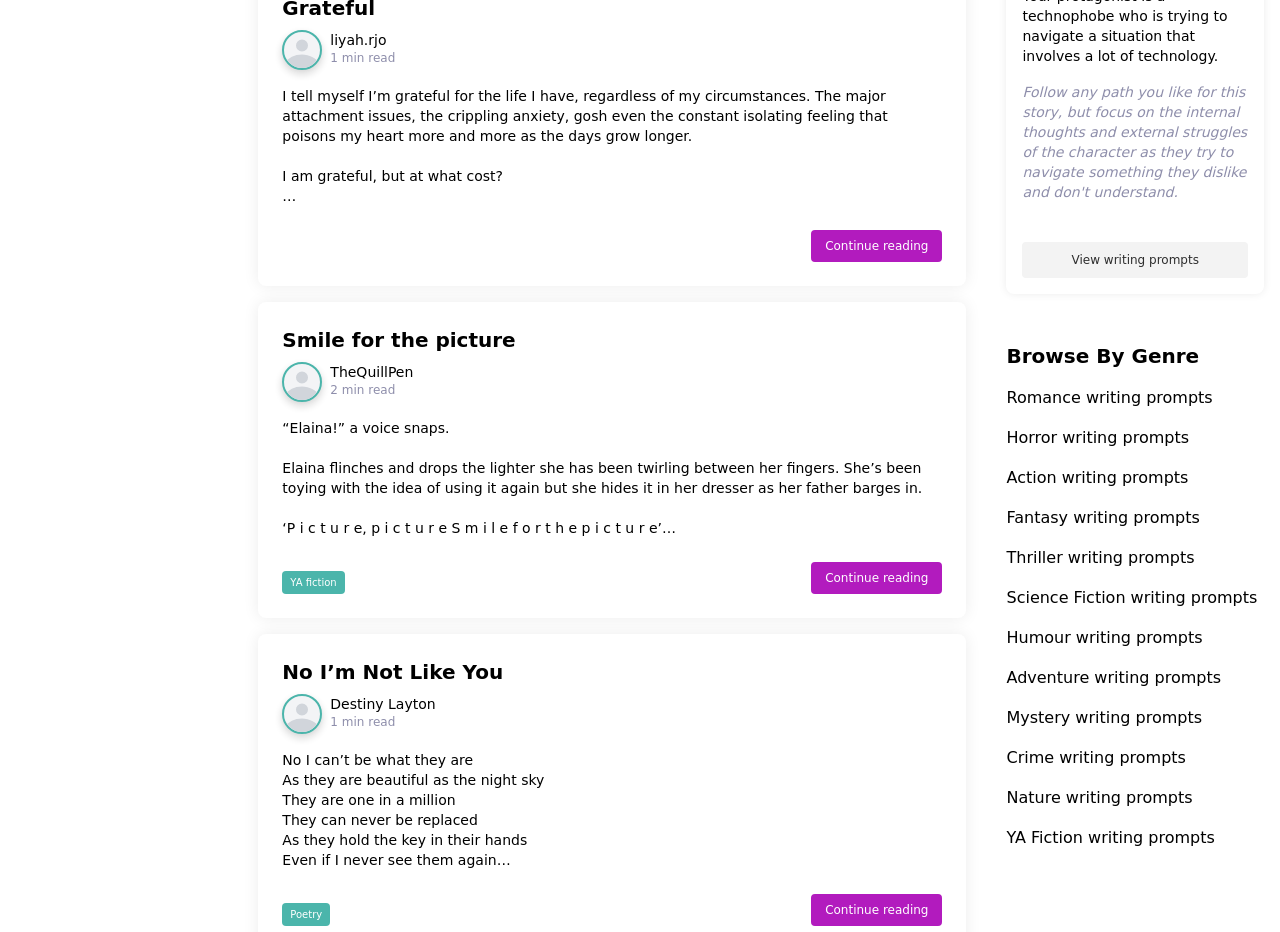Calculate the bounding box coordinates for the UI element based on the following description: "YA fiction". Ensure the coordinates are four float numbers between 0 and 1, i.e., [left, top, right, bottom].

[0.221, 0.613, 0.269, 0.637]